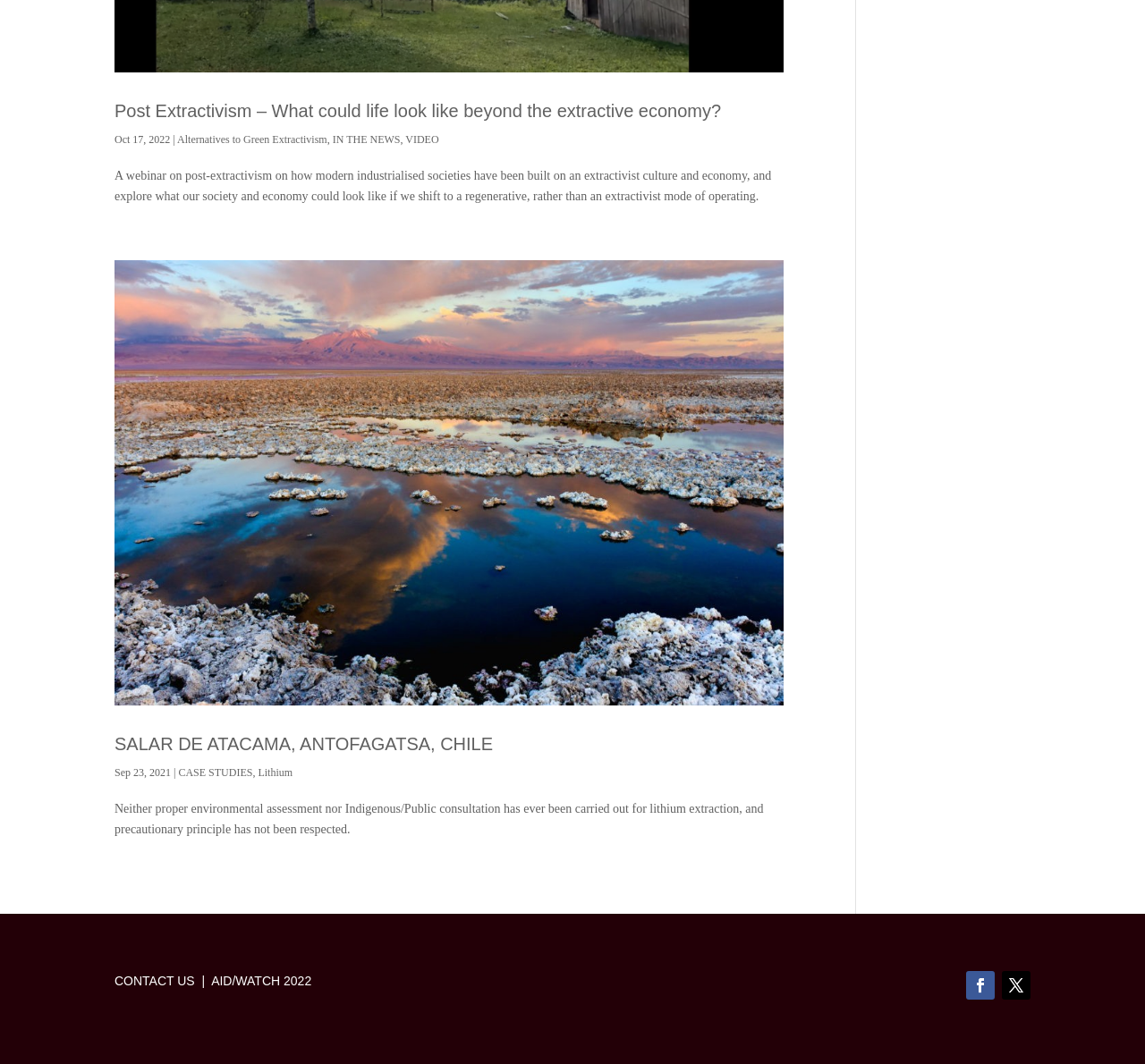Please identify the bounding box coordinates of the clickable area that will allow you to execute the instruction: "View the video on post-extractivism".

[0.354, 0.126, 0.383, 0.137]